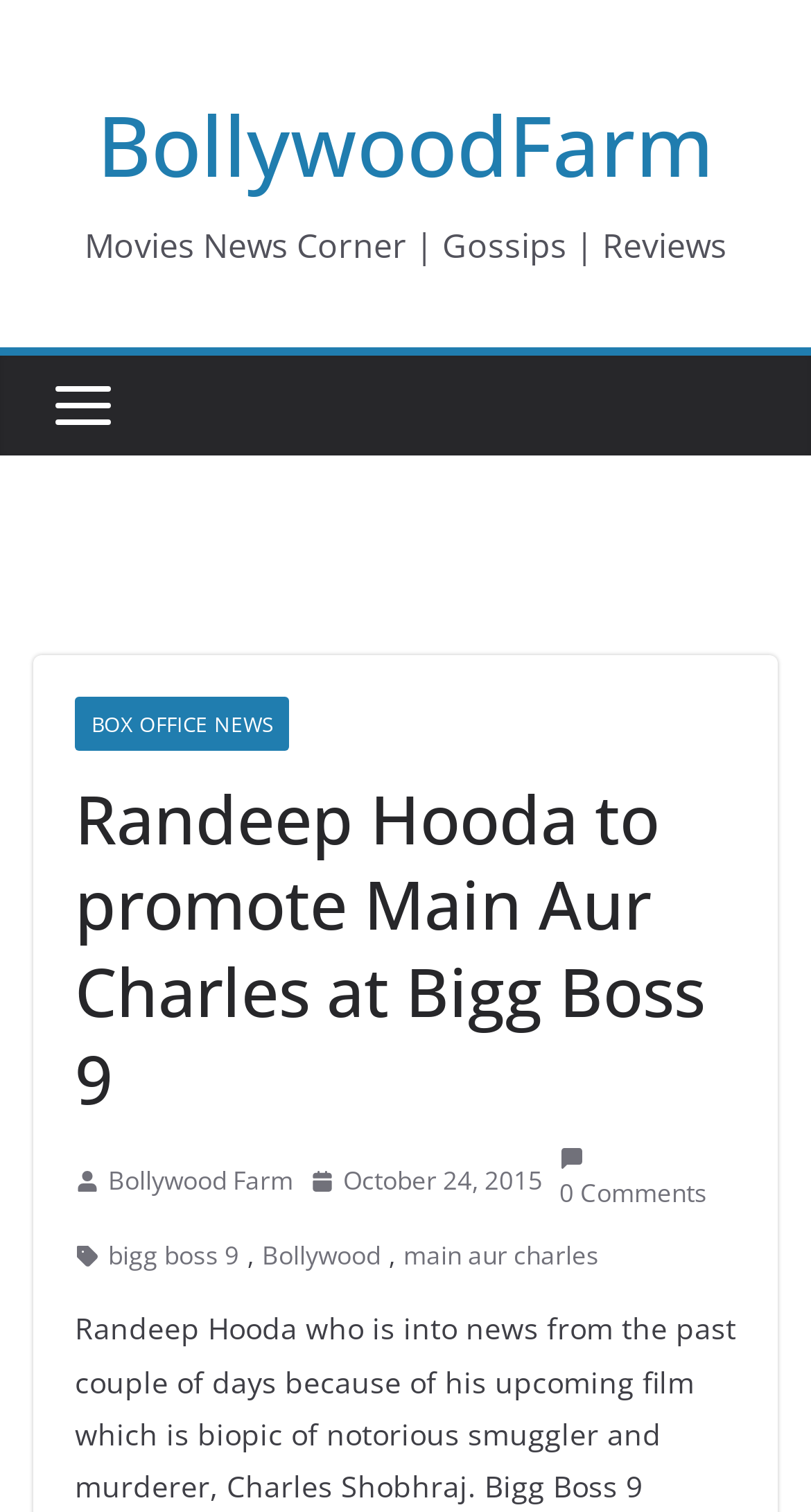Utilize the details in the image to give a detailed response to the question: What is the category of the news article?

The static text 'Movies News Corner | Gossips | Reviews' indicates that the category of the news article is 'Movies News Corner'.